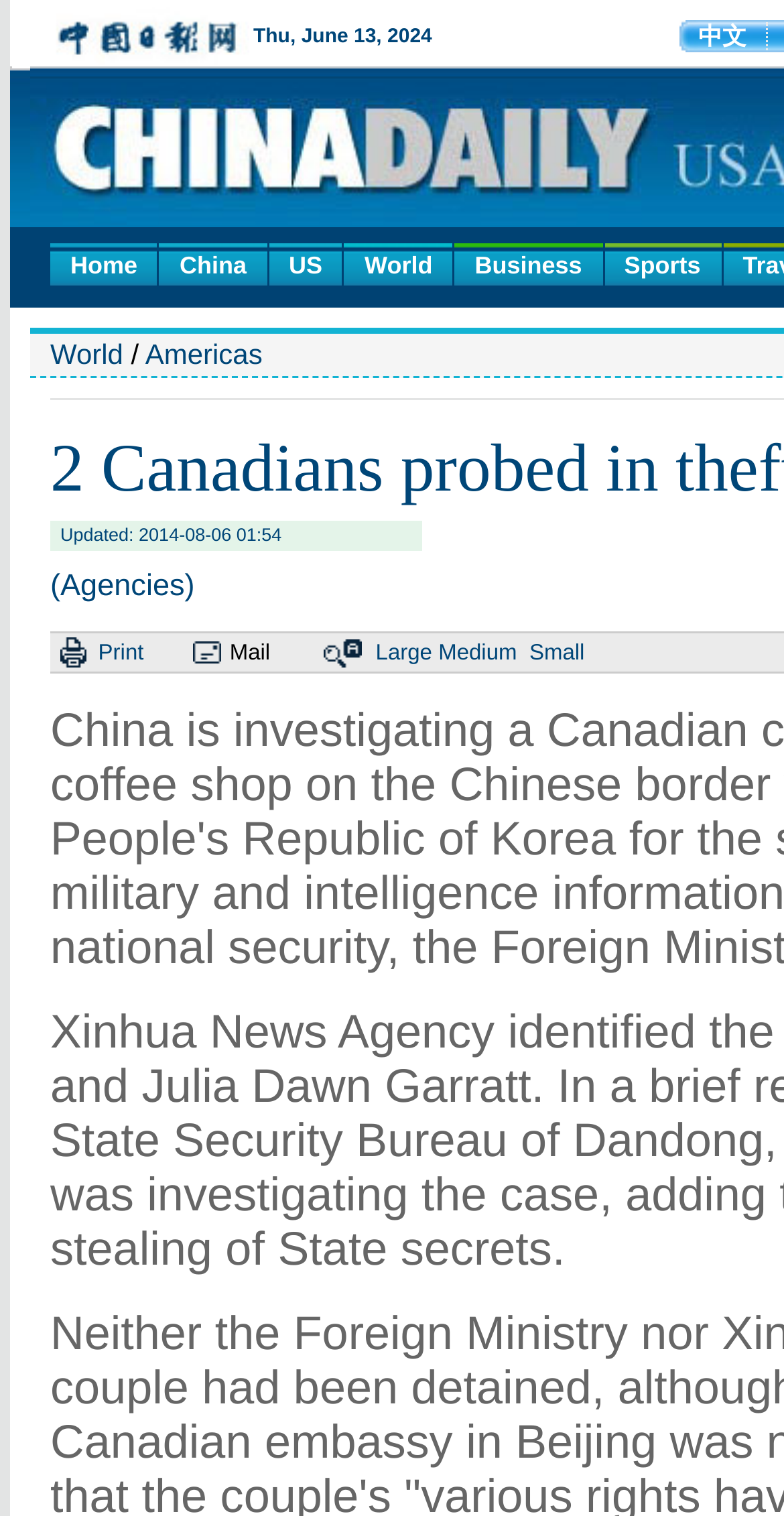What is the first navigation link at the top of the webpage?
Based on the image content, provide your answer in one word or a short phrase.

Home